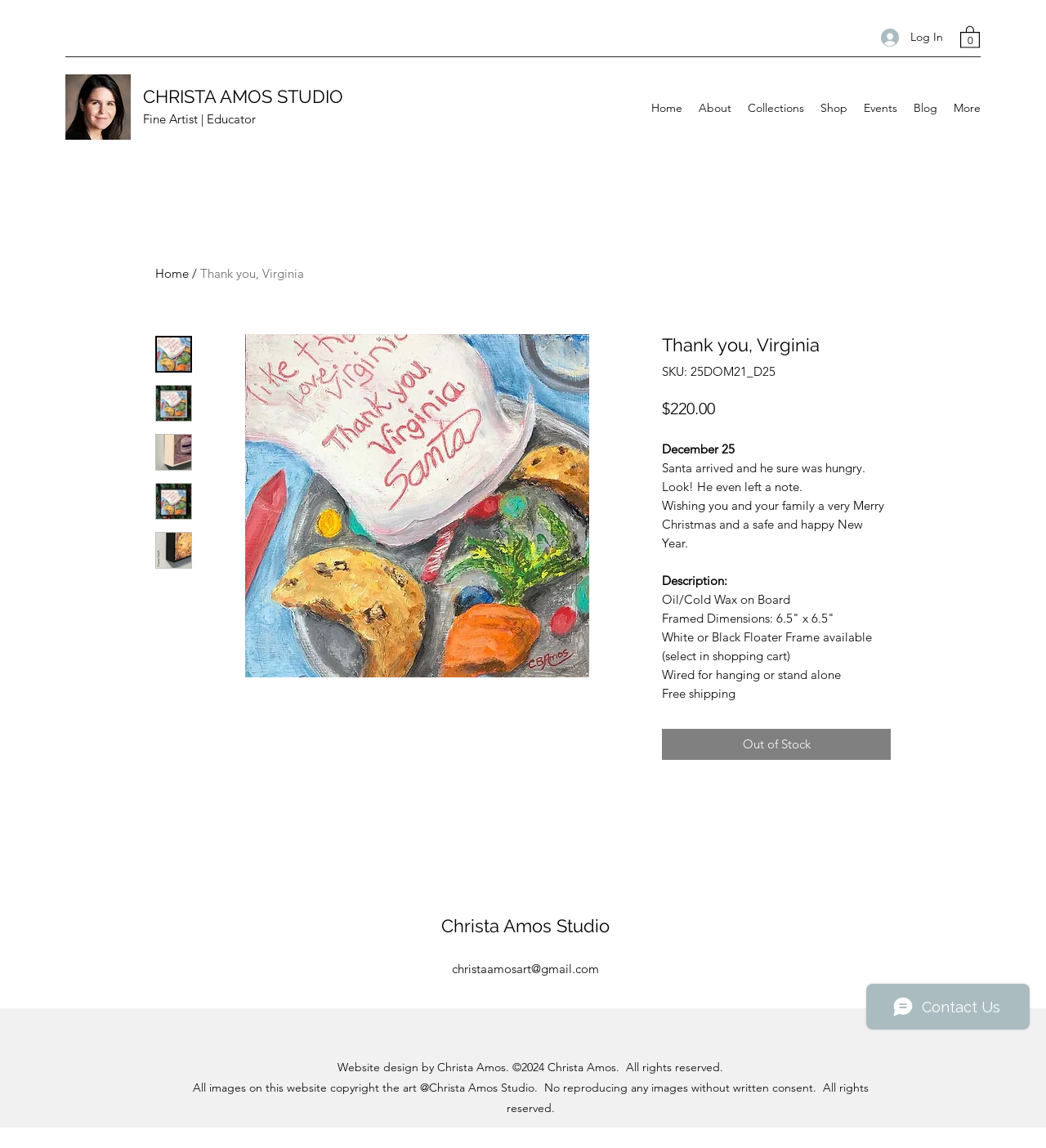Please identify the bounding box coordinates of the clickable area that will allow you to execute the instruction: "Log in to the website".

[0.831, 0.02, 0.912, 0.046]